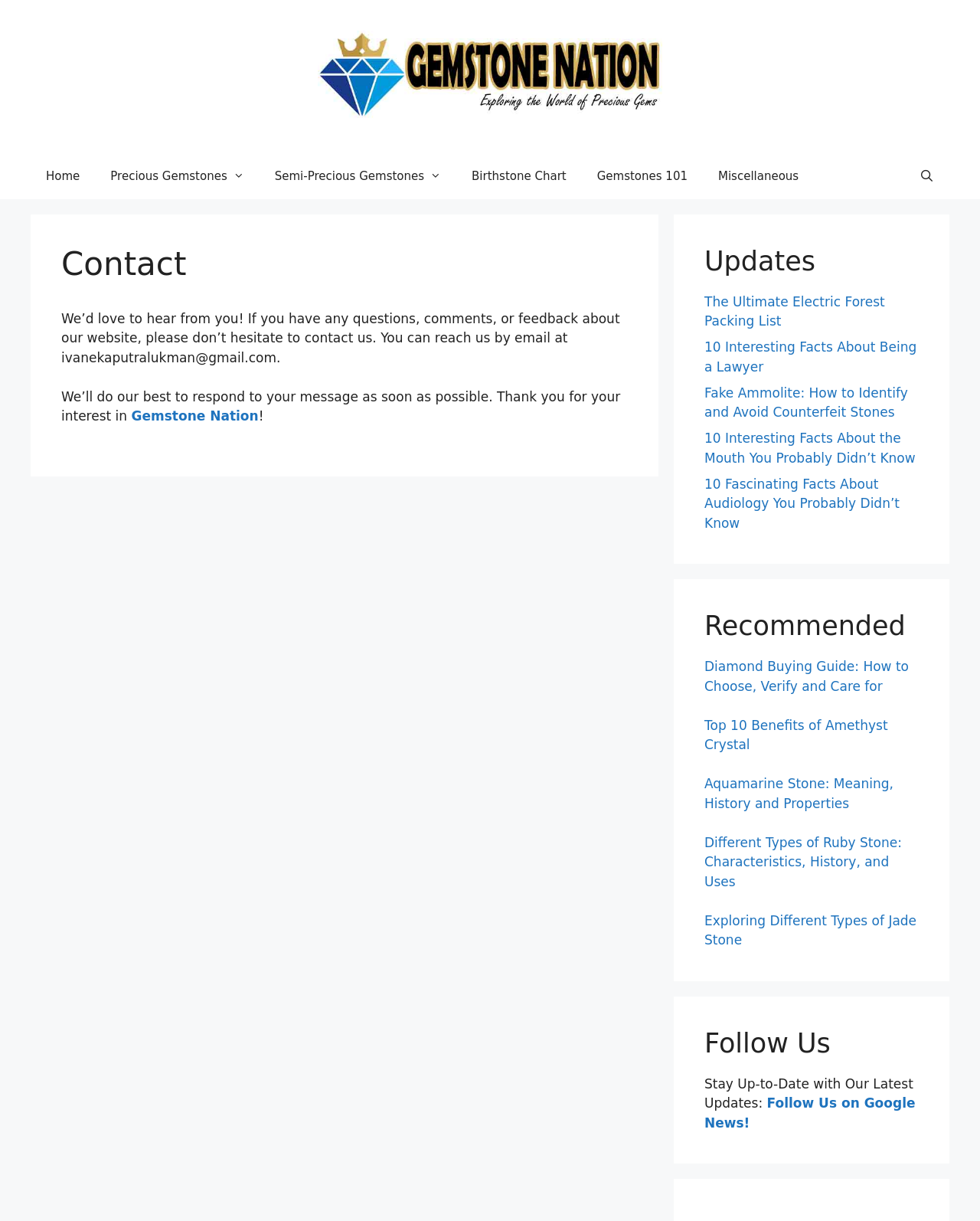Construct a comprehensive description capturing every detail on the webpage.

The webpage is titled "Contact - Gemstone Nation" and has a prominent banner at the top with a link to the website's homepage, accompanied by a Gemstone Nation logo. Below the banner is a primary navigation menu with links to various sections of the website, including Home, Precious Gemstones, Semi-Precious Gemstones, Birthstone Chart, Gemstones 101, and Miscellaneous. There is also a search bar link at the far right of the navigation menu.

The main content area is divided into three sections. The first section has a heading "Contact" and a paragraph of text inviting users to contact the website with questions, comments, or feedback. The text also provides an email address for contact. Below the paragraph is a link to Gemstone Nation.

The second section is titled "Updates" and features a list of five links to various articles, including "The Ultimate Electric Forest Packing List", "10 Interesting Facts About Being a Lawyer", and "Fake Ammolite: How to Identify and Avoid Counterfeit Stones".

The third section is titled "Recommended" and features a list of five links to articles about gemstones, including "Diamond Buying Guide: How to Choose, Verify and Care for", "Top 10 Benefits of Amethyst Crystal", and "Aquamarine Stone: Meaning, History and Properties".

At the bottom of the page is a section titled "Follow Us" with a heading and a paragraph of text inviting users to stay up-to-date with the website's latest updates. There is also a link to follow the website on Google News.